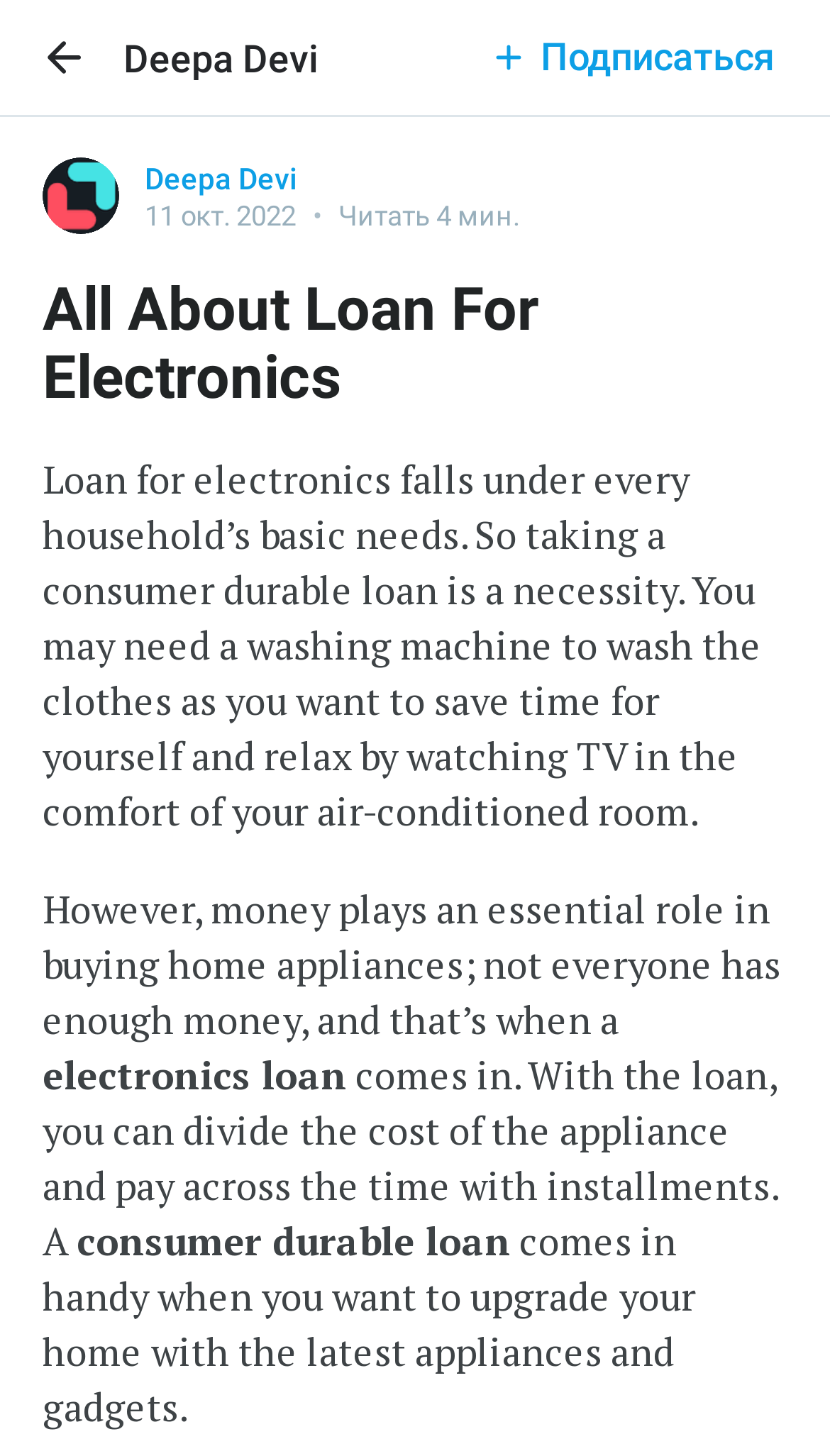Determine the bounding box coordinates in the format (top-left x, top-left y, bottom-right x, bottom-right y). Ensure all values are floating point numbers between 0 and 1. Identify the bounding box of the UI element described by: parent_node: Deepa Devi

[0.026, 0.01, 0.128, 0.069]